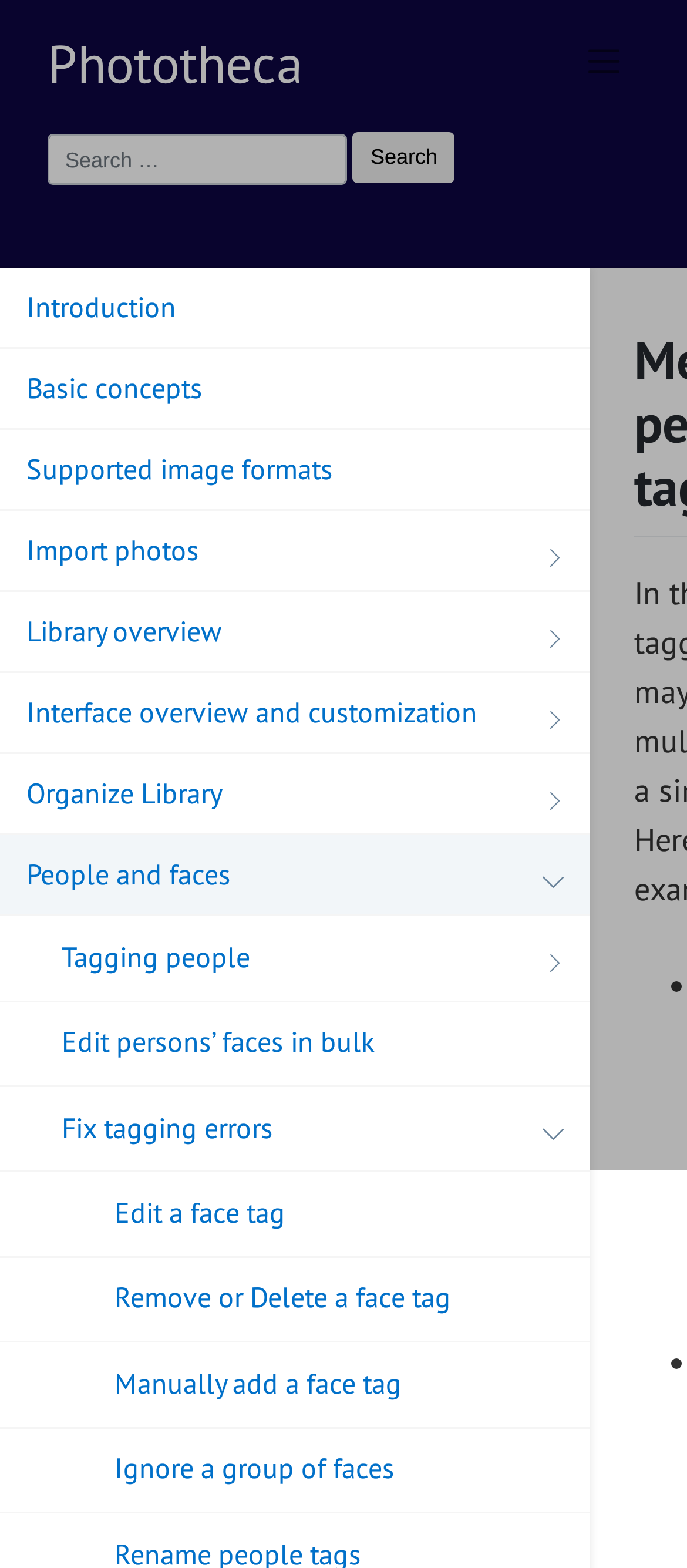What is the topic of the current webpage?
Please respond to the question with as much detail as possible.

The title of the webpage is 'Merge people tags : Phototheca', and the content of the webpage seems to be discussing how to merge multiple tags for a single person. Therefore, the topic of the current webpage is merging people tags.